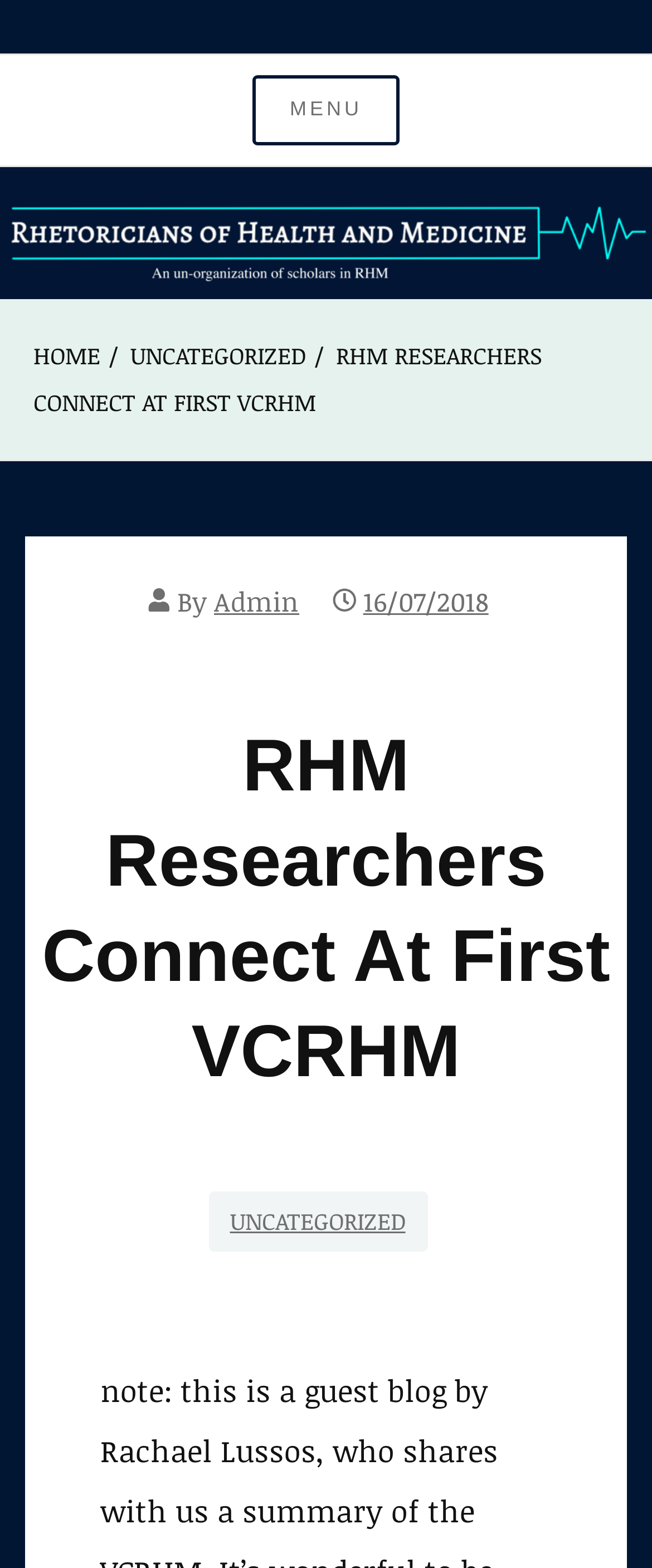What is the text above the 'MENU' button? Based on the image, give a response in one word or a short phrase.

An un-organization of scholars in RHM